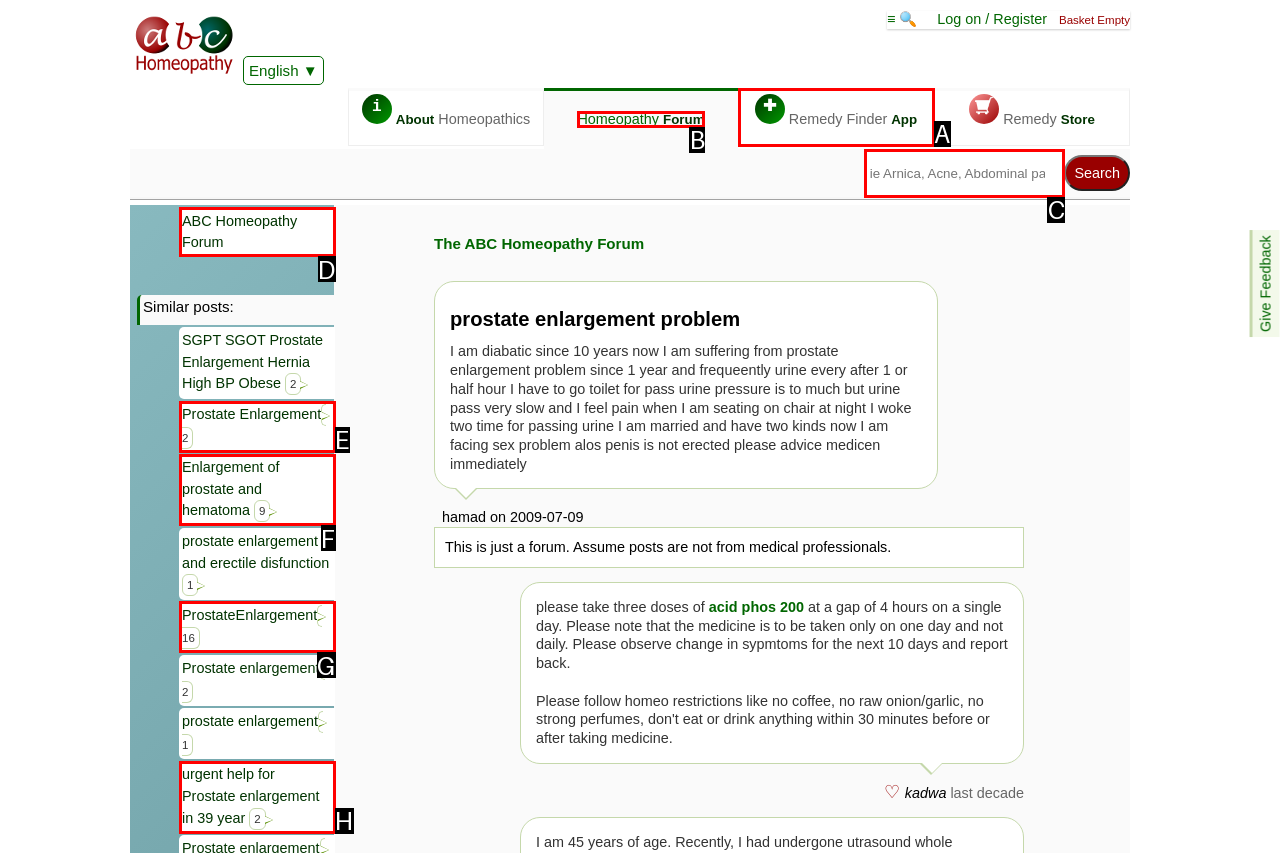For the task: Search for a topic, identify the HTML element to click.
Provide the letter corresponding to the right choice from the given options.

C